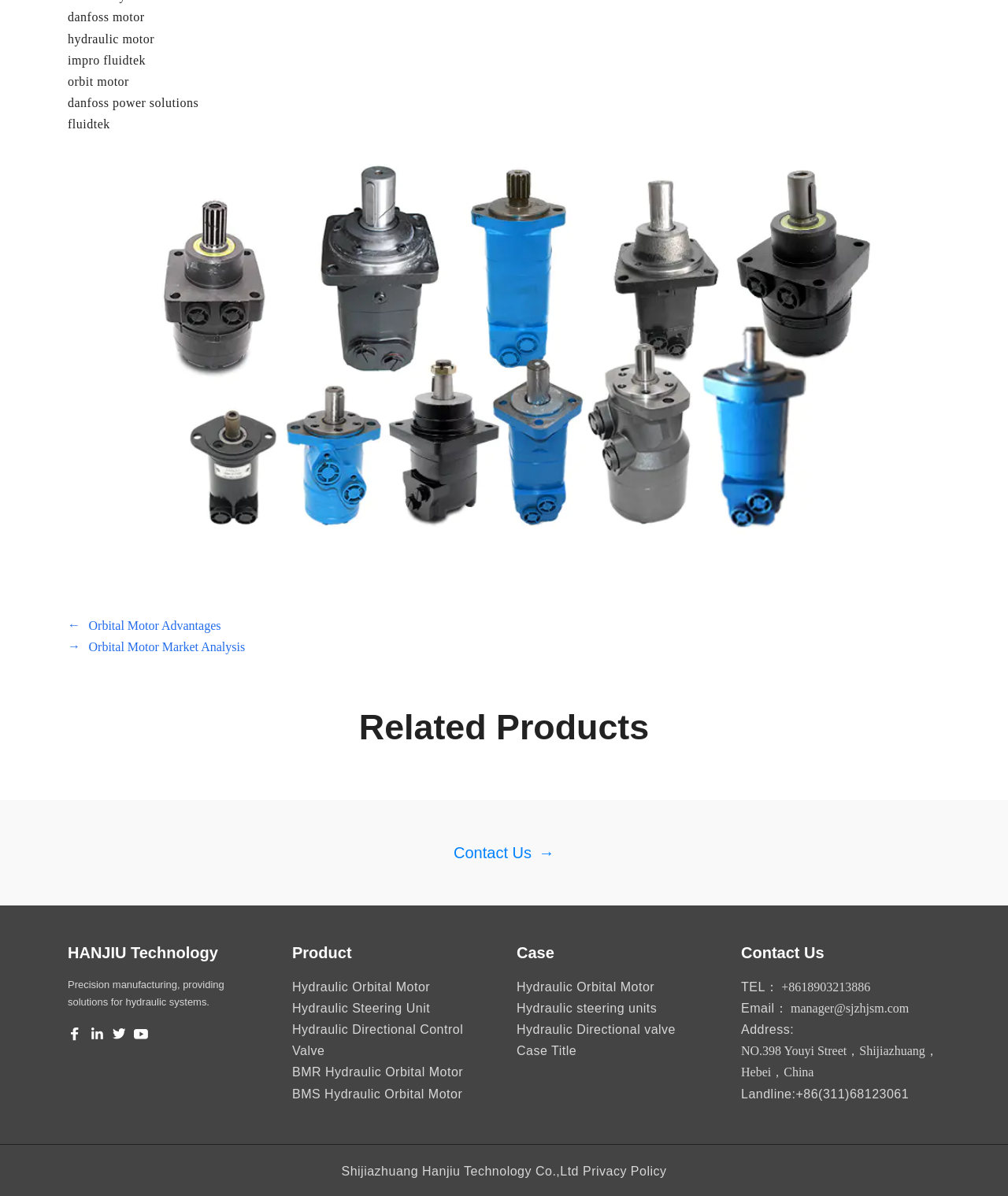Find the bounding box coordinates of the element's region that should be clicked in order to follow the given instruction: "Send an email to manager@sjzhjsm.com". The coordinates should consist of four float numbers between 0 and 1, i.e., [left, top, right, bottom].

[0.784, 0.837, 0.902, 0.849]